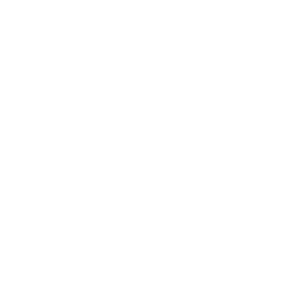Explain the content of the image in detail.

The image features the Honeywell Home Conventional 7-Day Programmable Thermostat, model RTH7560E. This thermostat is designed for optimal temperature control in residential spaces, allowing users to program heating and cooling schedules for convenience and energy efficiency. The model promotes user-friendly features, such as an easy-to-read display and programmable settings that can be adjusted to suit individual preferences. Ideal for homeowners looking to maintain comfort while saving on energy costs, this thermostat is a practical choice for any household.